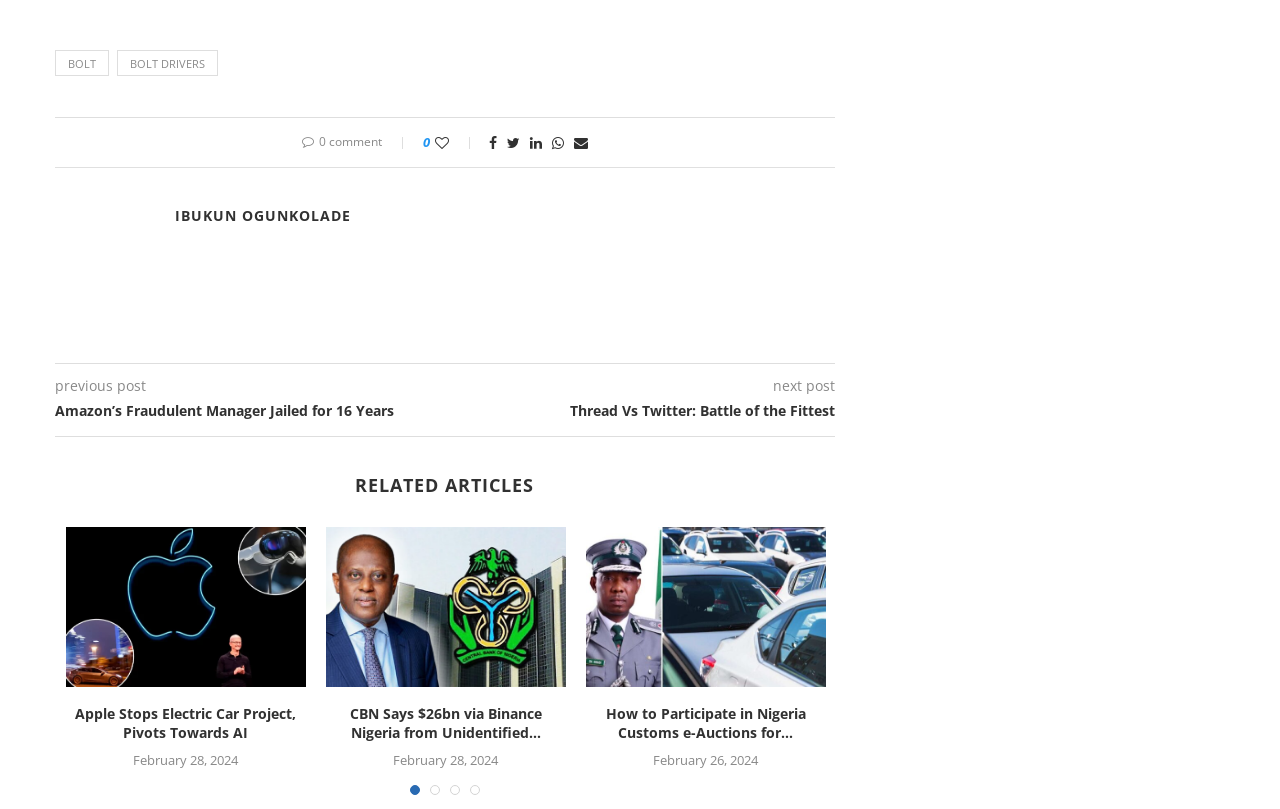Bounding box coordinates should be in the format (top-left x, top-left y, bottom-right x, bottom-right y) and all values should be floating point numbers between 0 and 1. Determine the bounding box coordinate for the UI element described as: Ibukun Ogunkolade

[0.137, 0.255, 0.274, 0.278]